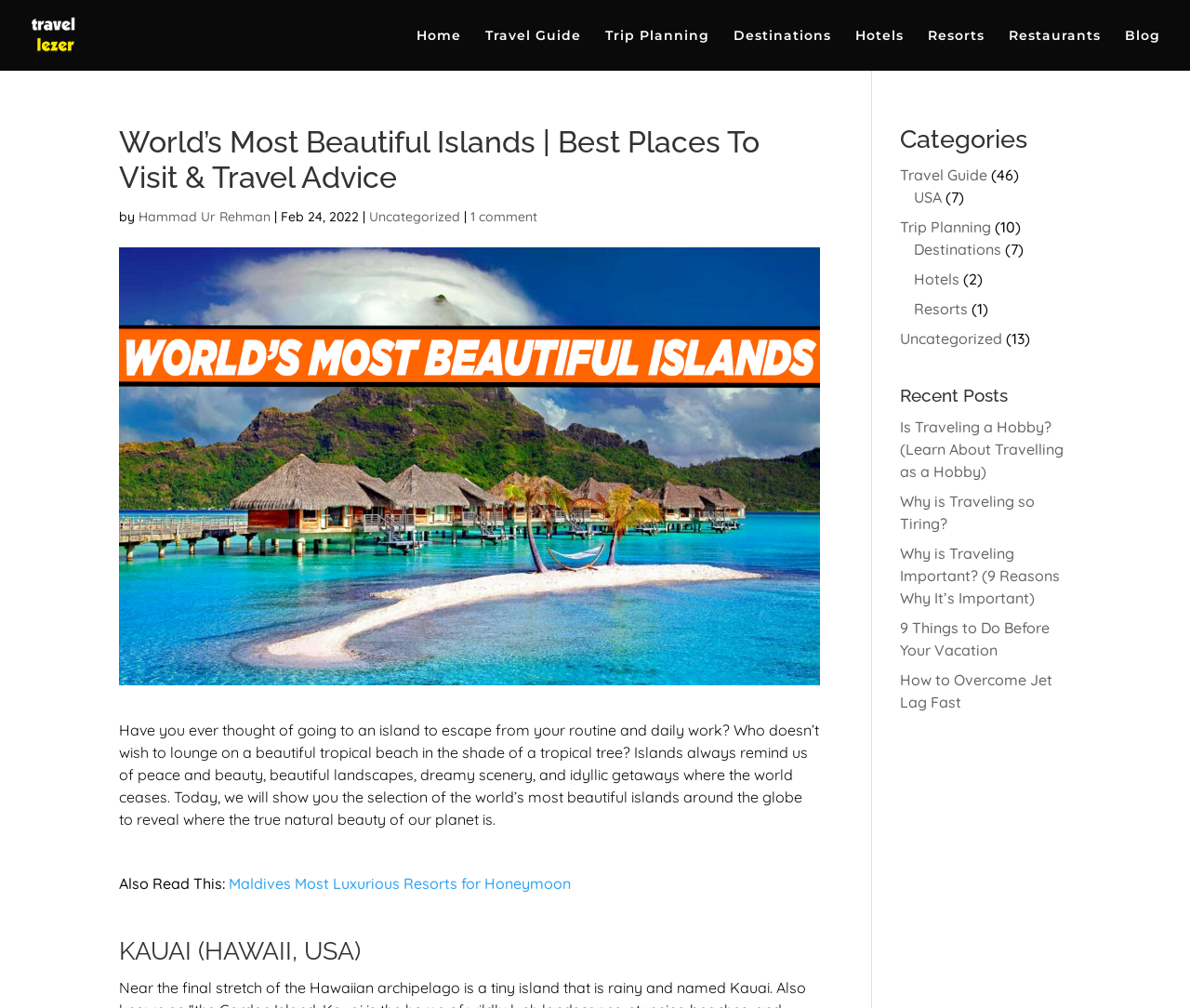Please provide the bounding box coordinates for the element that needs to be clicked to perform the following instruction: "View the 'Recent Posts'". The coordinates should be given as four float numbers between 0 and 1, i.e., [left, top, right, bottom].

[0.756, 0.382, 0.9, 0.413]